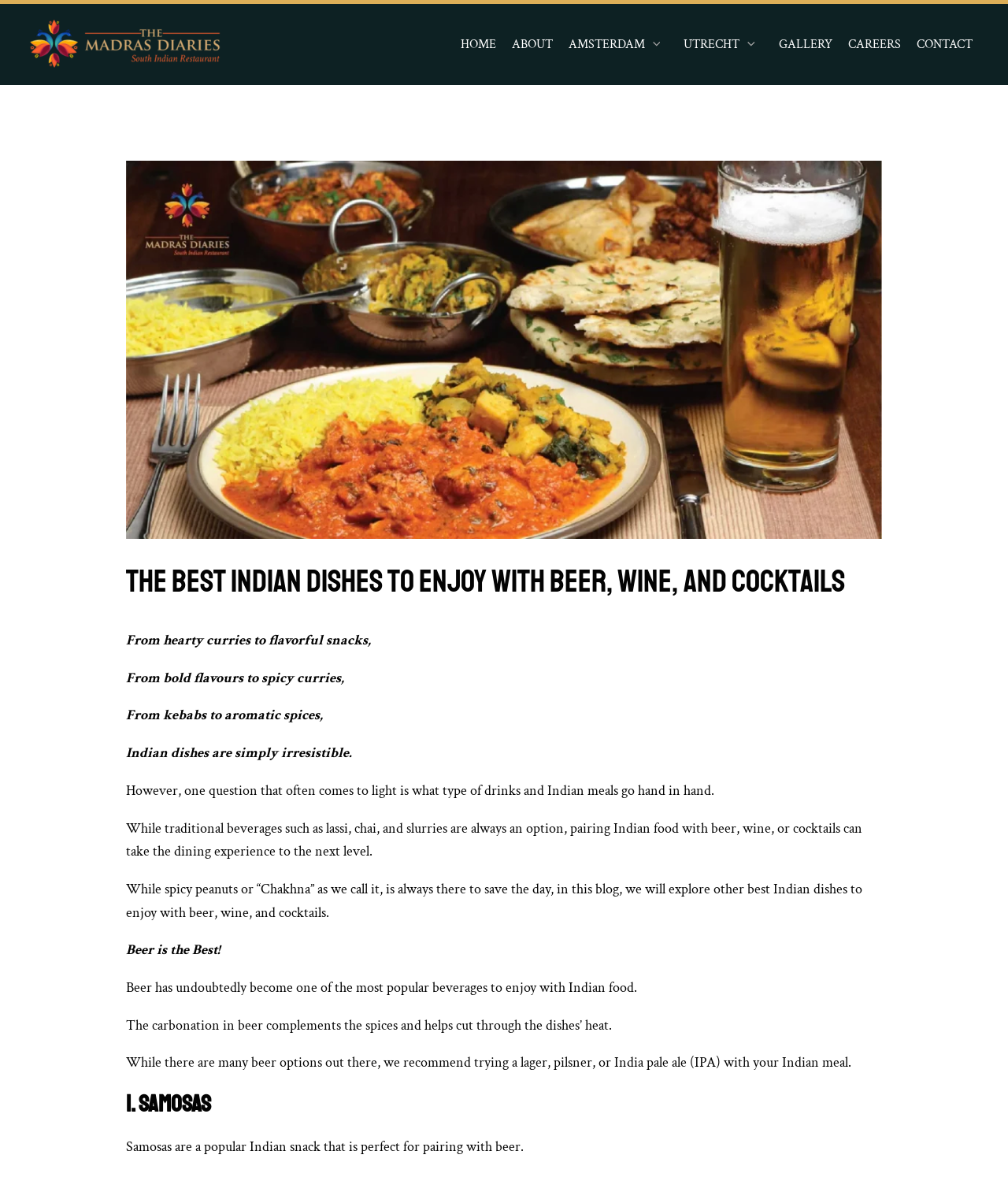What is the popular Indian snack that is perfect for pairing with beer?
Please elaborate on the answer to the question with detailed information.

According to the webpage, samosas are a popular Indian snack that is perfect for pairing with beer, making it a suitable combination for those who enjoy Indian food and beer.